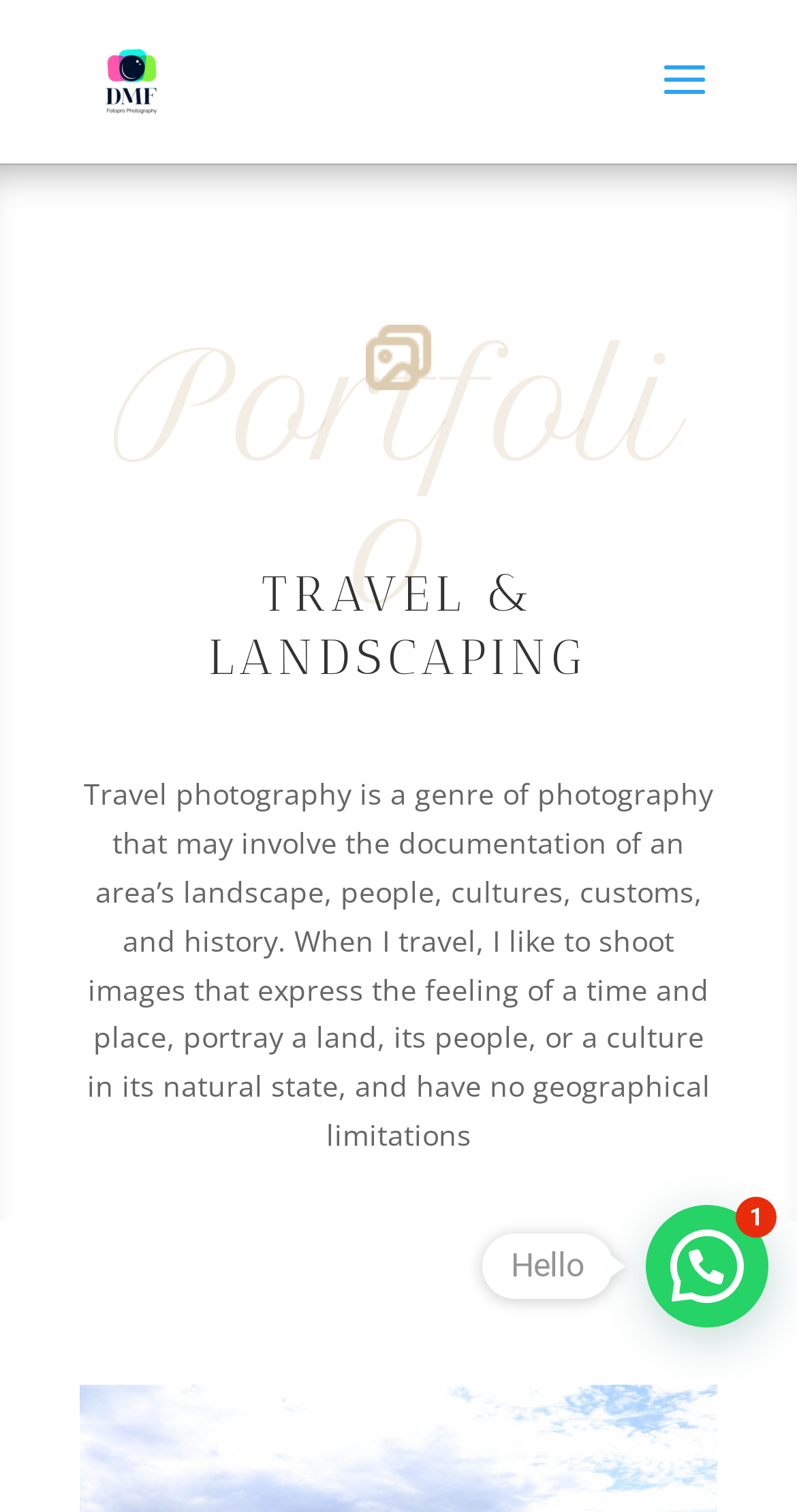Locate and generate the text content of the webpage's heading.

TRAVEL & LANDSCAPING